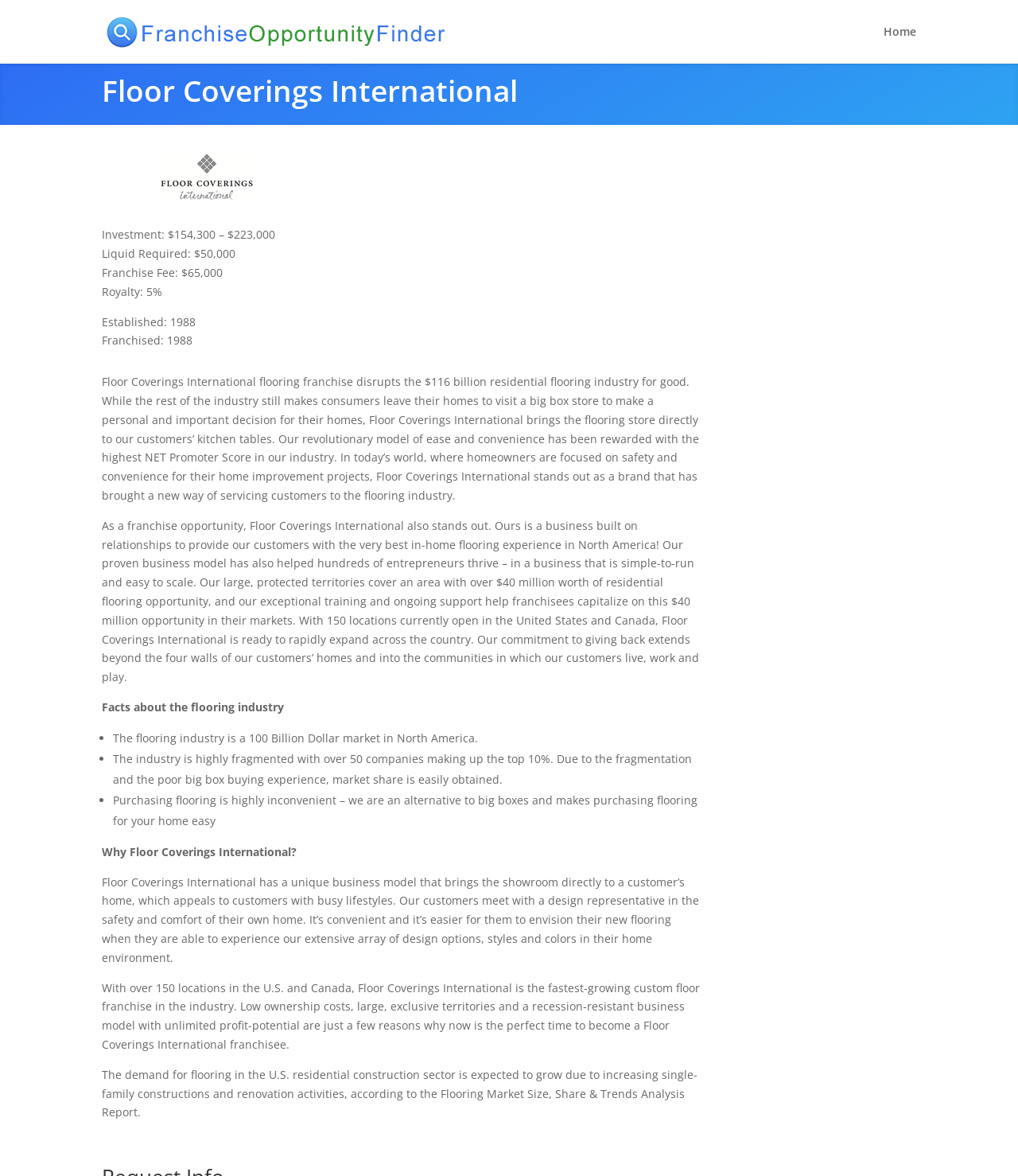Please find the bounding box coordinates (top-left x, top-left y, bottom-right x, bottom-right y) in the screenshot for the UI element described as follows: alt="Franchise Opportunity Finder"

[0.103, 0.019, 0.441, 0.032]